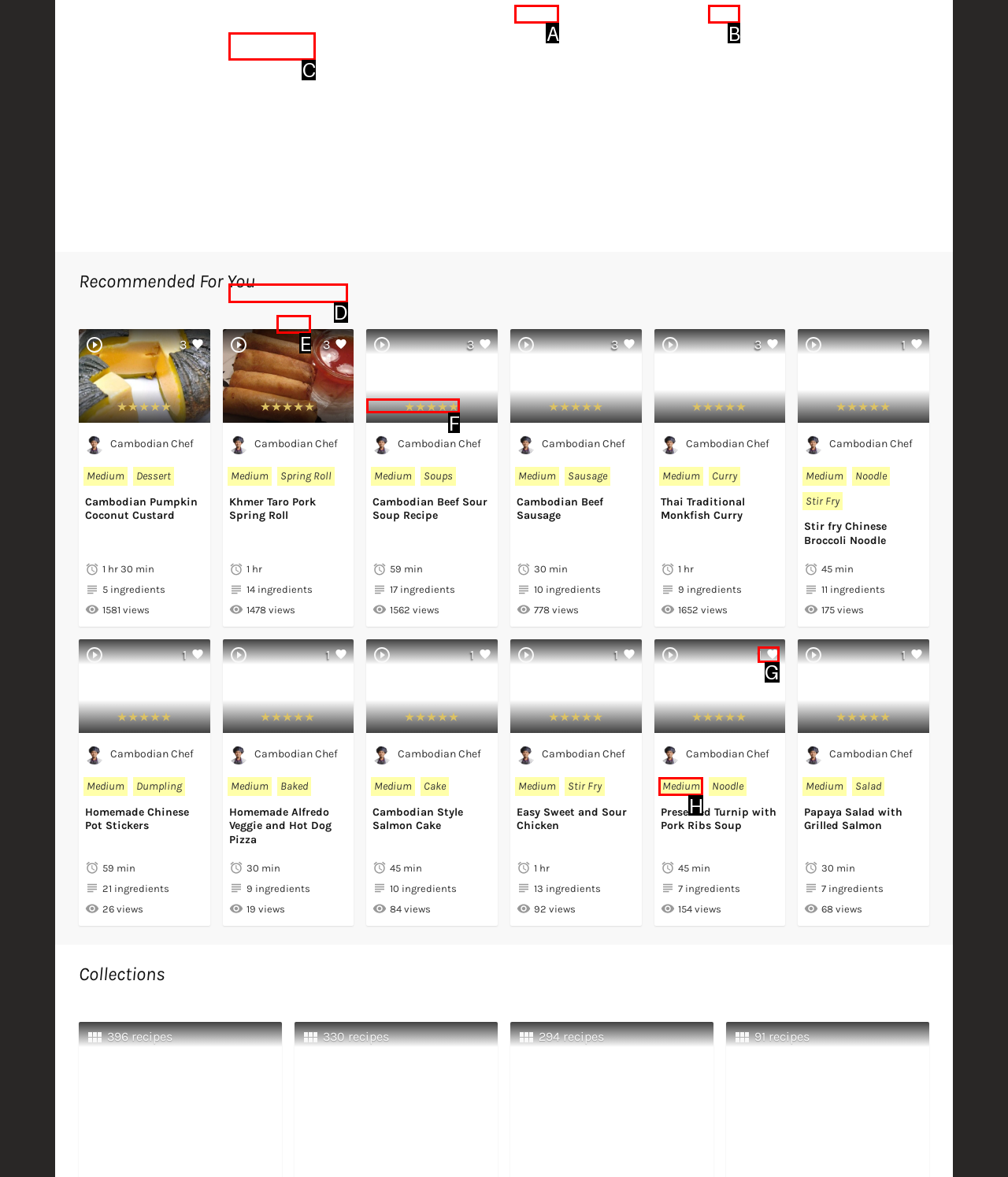Identify the letter of the correct UI element to fulfill the task: Check the rating of Cambodian Beef Sour Soup Recipe from the given options in the screenshot.

F